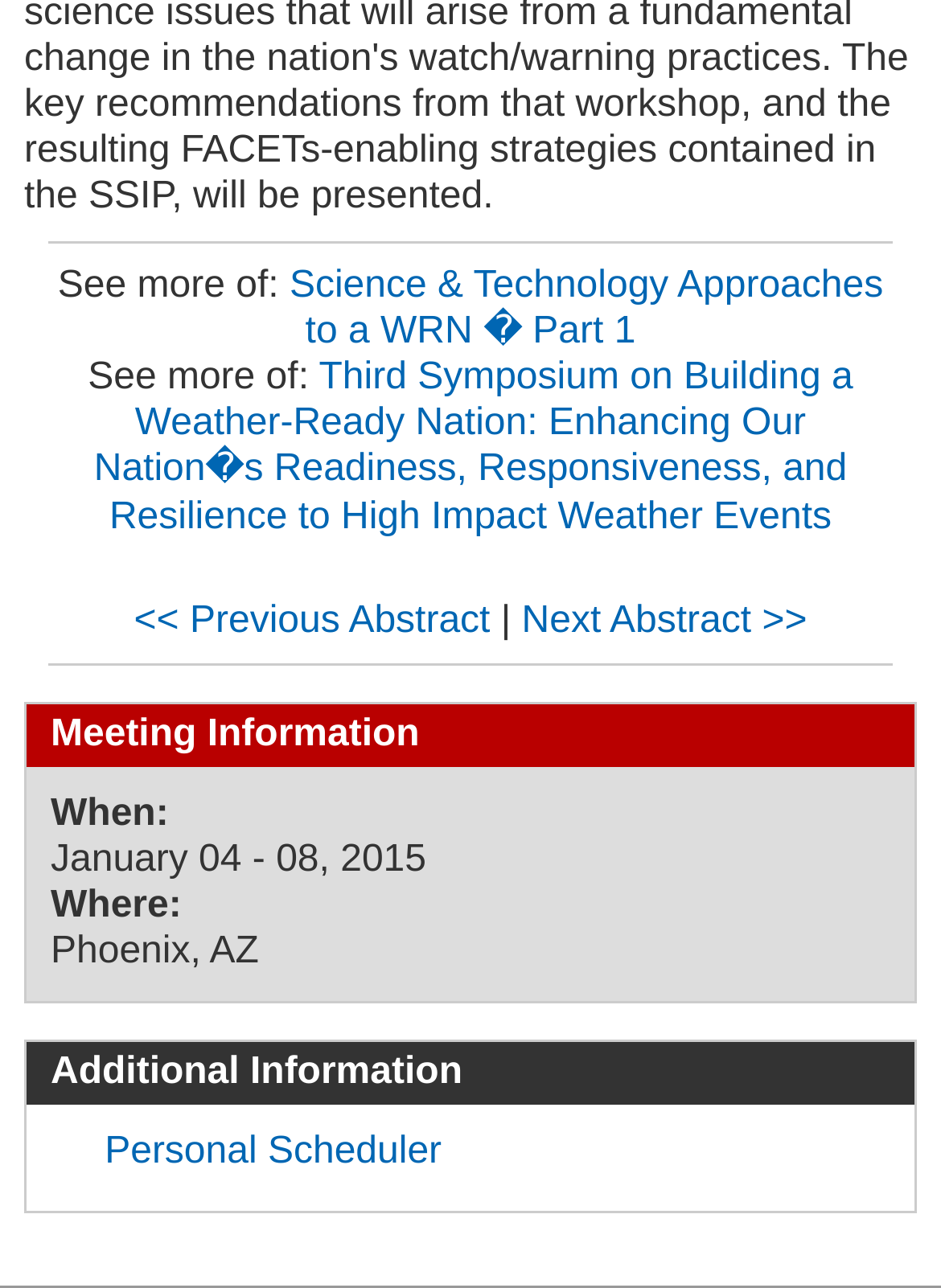What is the purpose of the 'Personal Scheduler' link?
Look at the image and answer the question using a single word or phrase.

Unknown